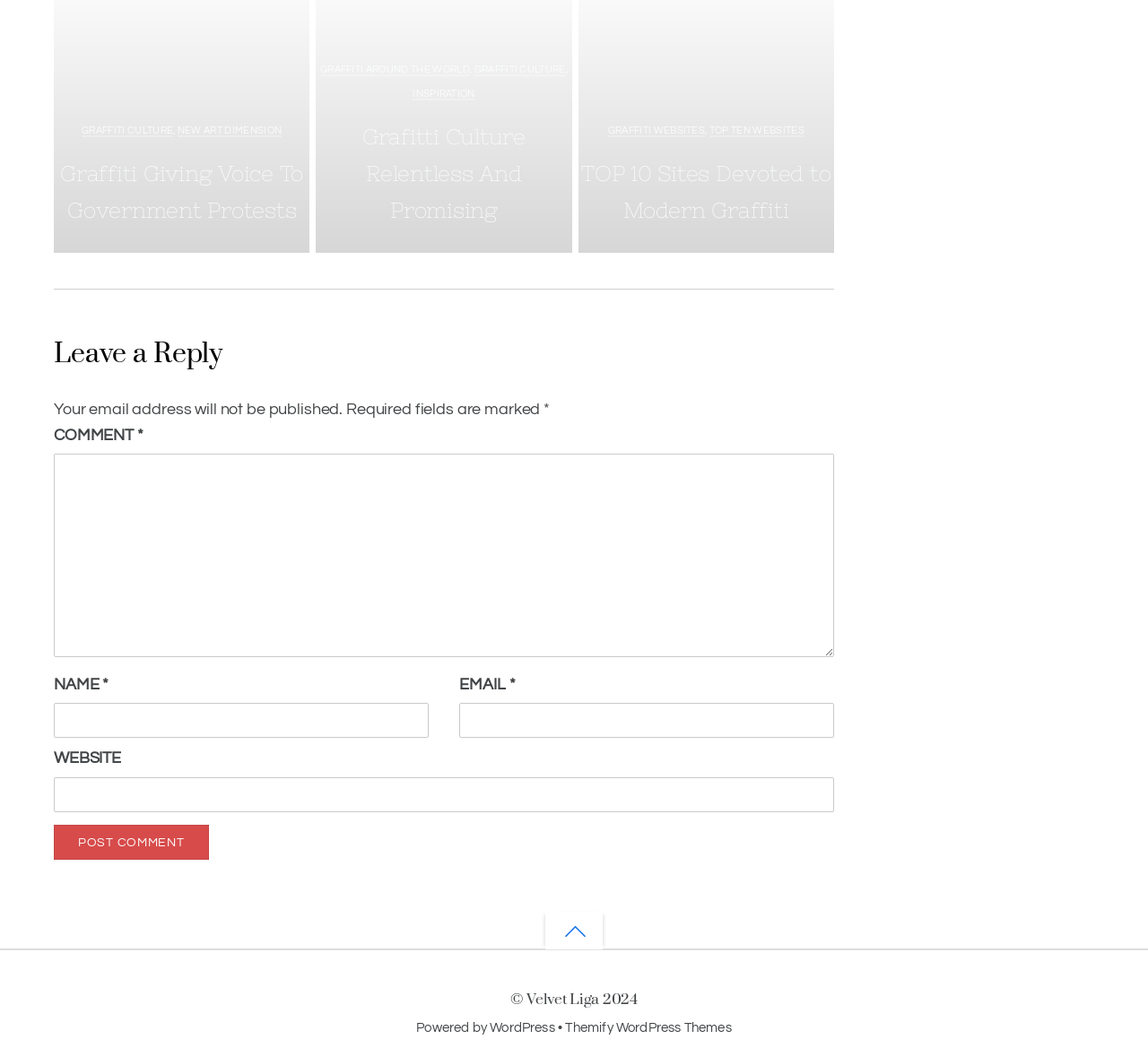Find the bounding box coordinates for the area that should be clicked to accomplish the instruction: "Click on 'Happenings'".

None